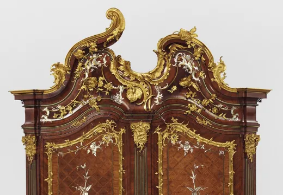What is the color of the wood used in the furniture?
Provide a detailed and extensive answer to the question.

The caption describes the wood as 'rich, dark wood', which suggests that the wood has a deep, rich color tone.